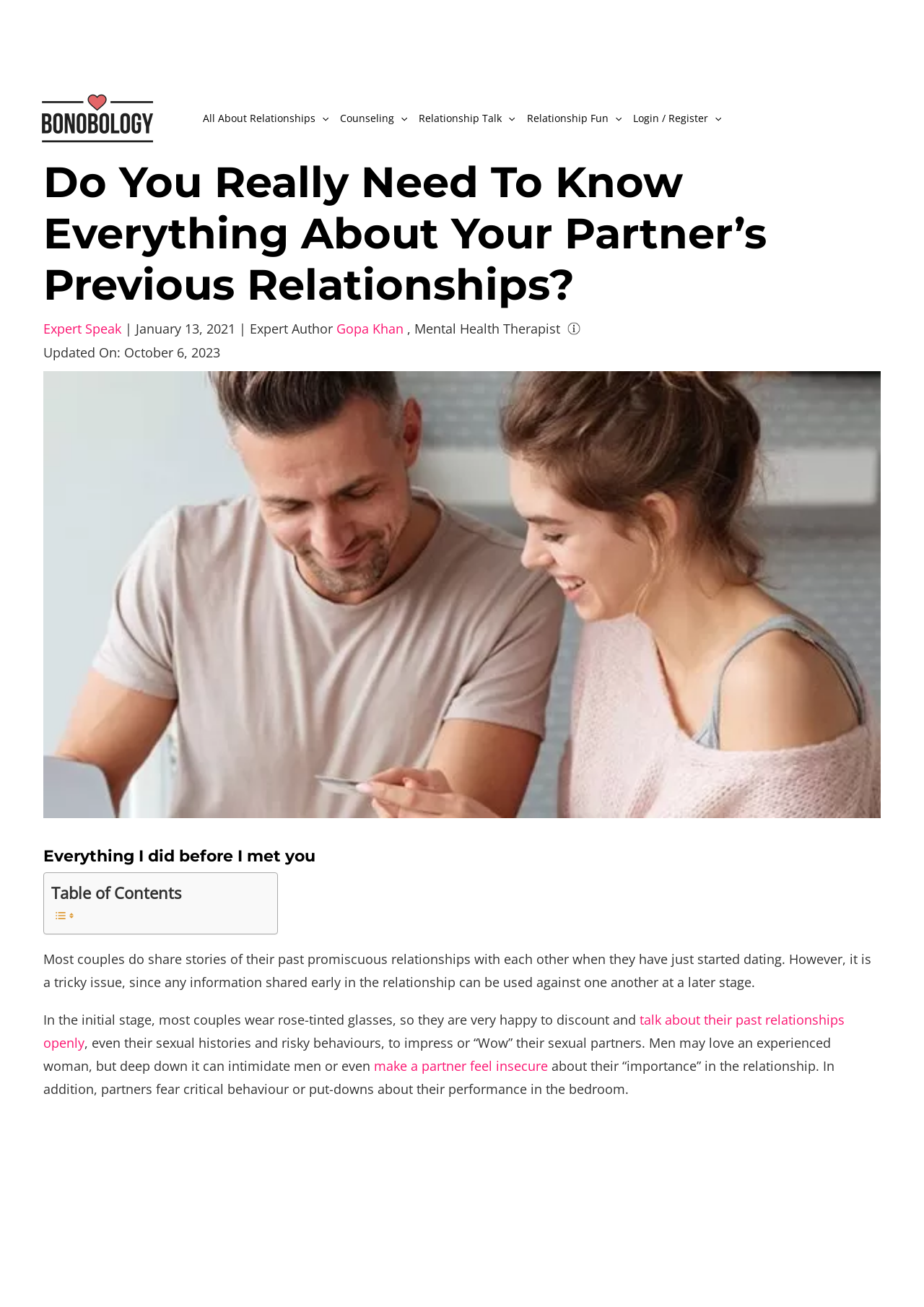Answer the following query with a single word or phrase:
What is the purpose of sharing past relationships?

To impress or 'Wow' partners